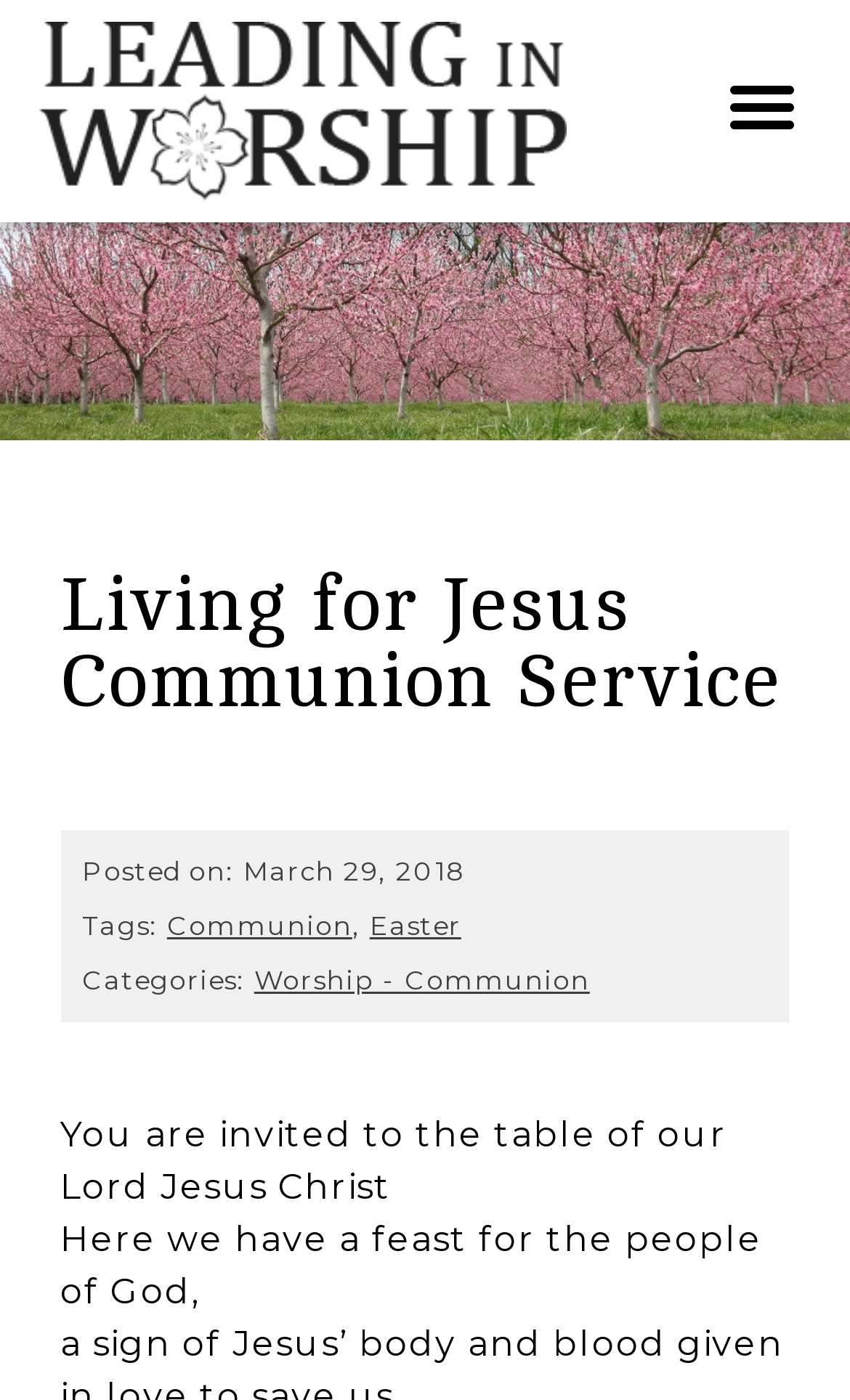What is the date of the communion service?
Please give a detailed and elaborate answer to the question.

The date of the communion service is mentioned as 'March 29, 2018' under the 'Posted on:' section.